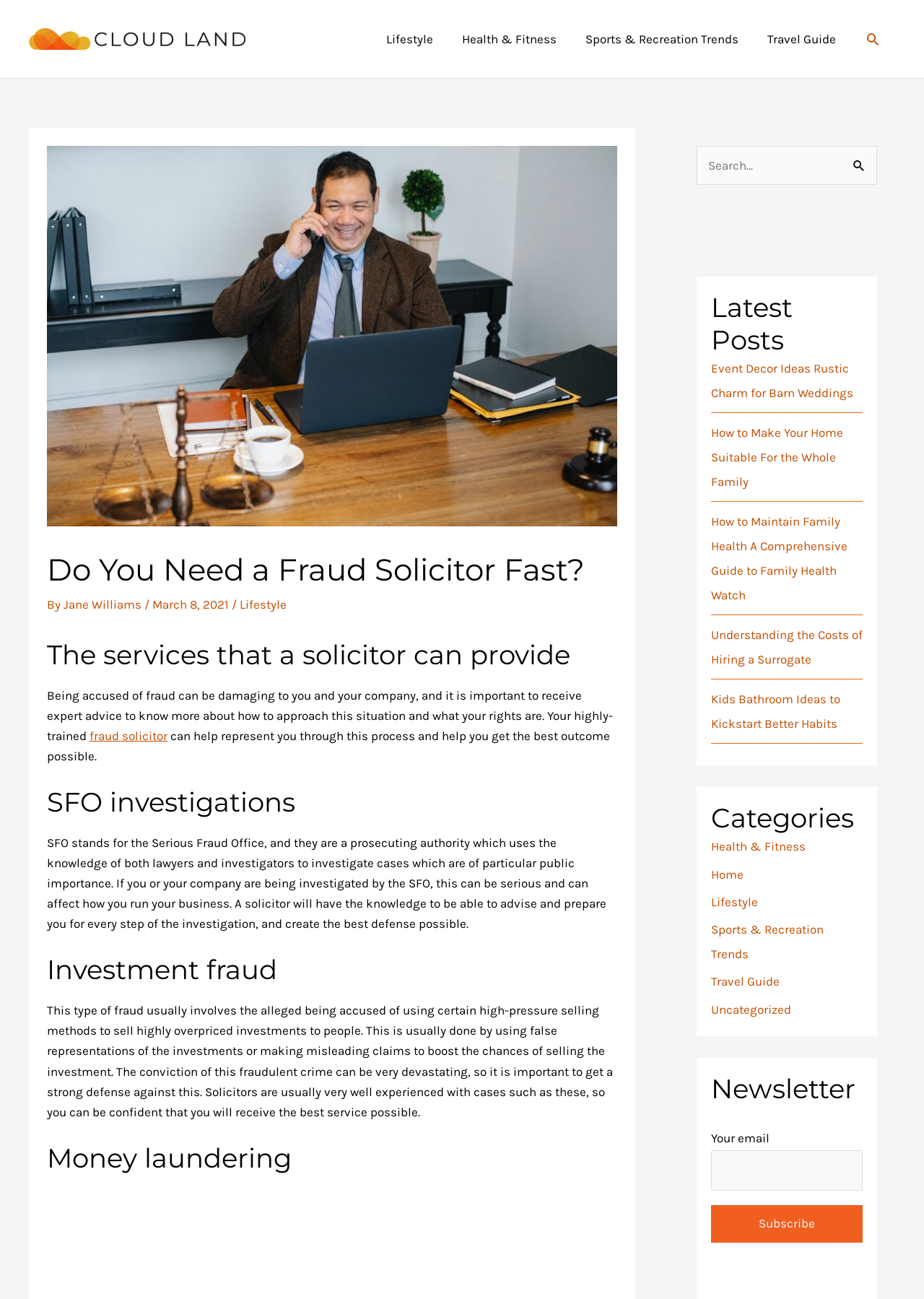Indicate the bounding box coordinates of the clickable region to achieve the following instruction: "Click the 'Search' button."

[0.914, 0.112, 0.949, 0.144]